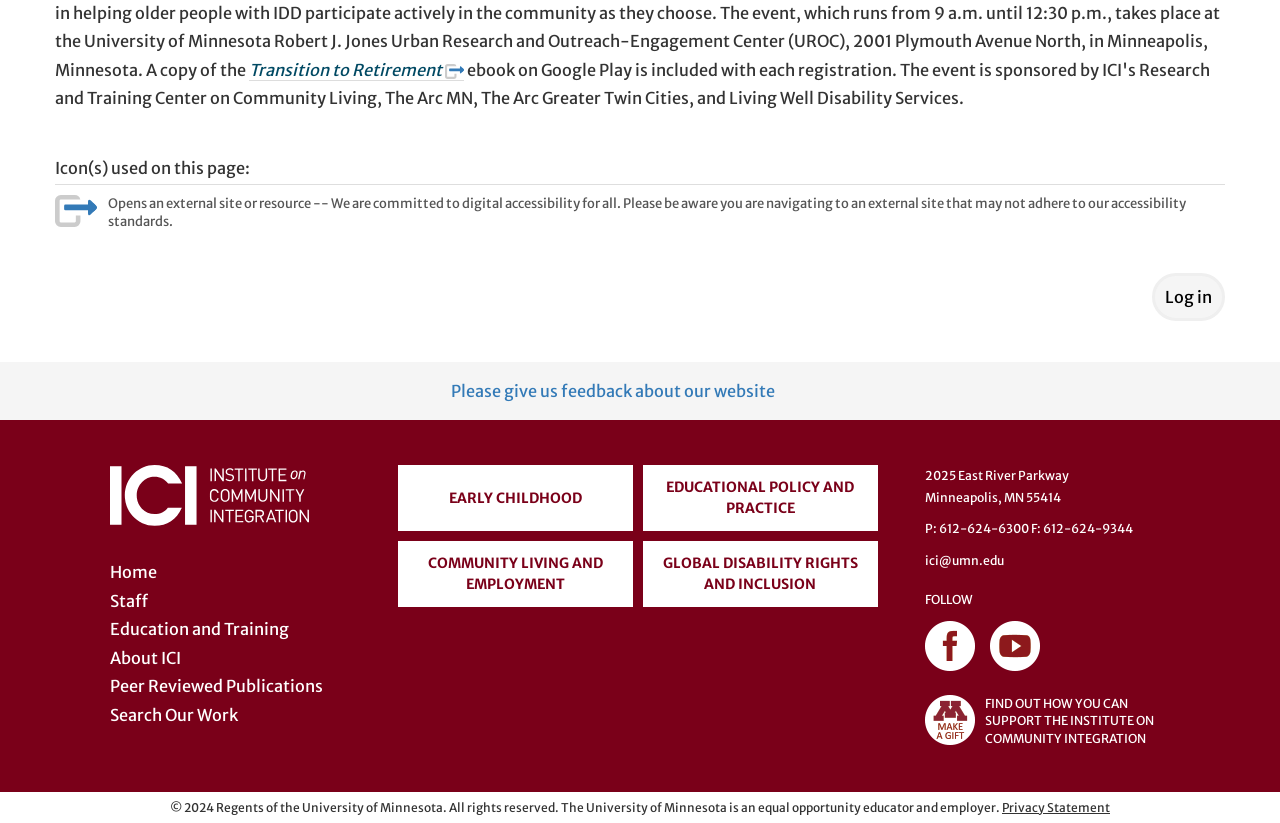What is the address of the institute?
Please provide a single word or phrase as your answer based on the image.

2025 East River Parkway, Minneapolis, MN 55414